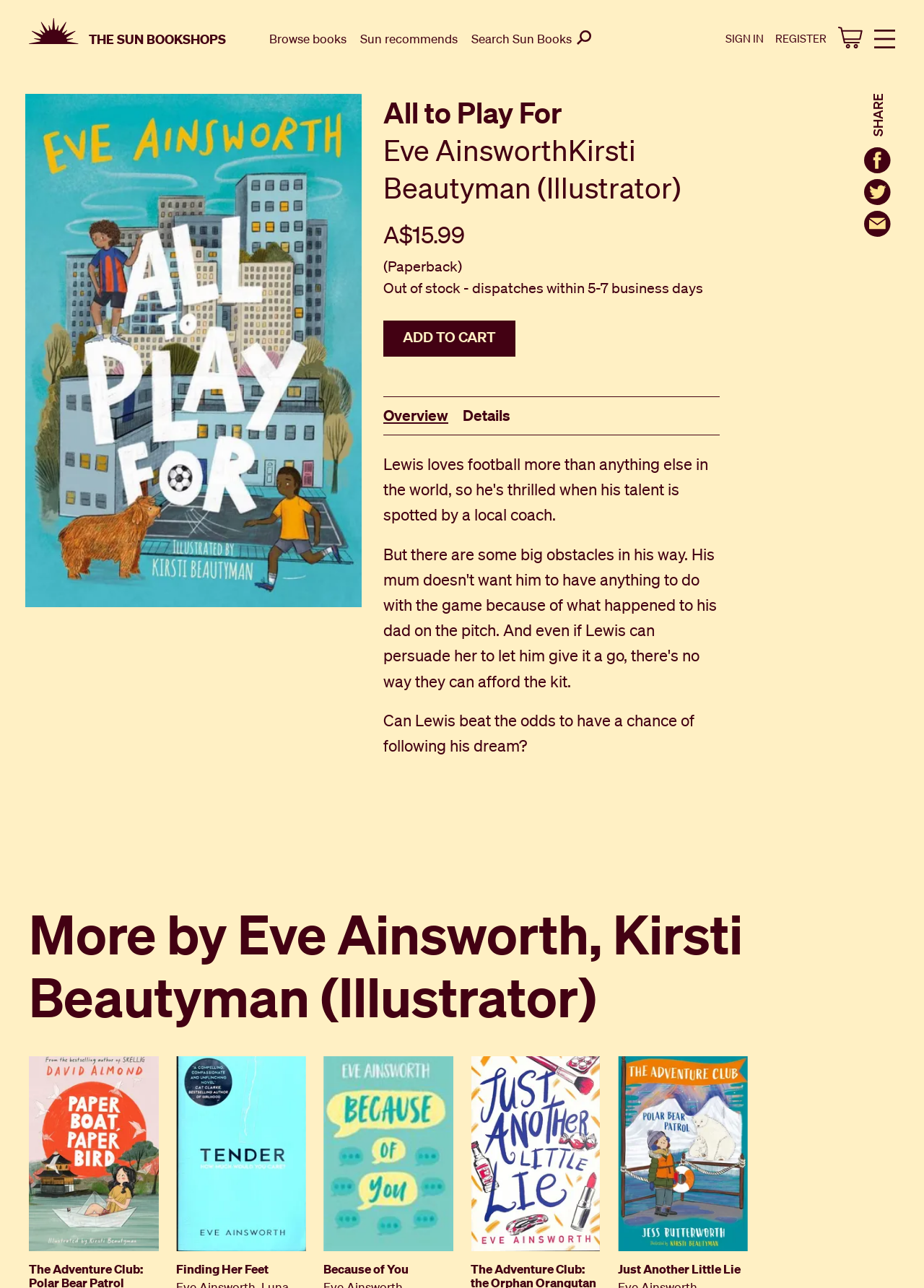What is the price of the book?
Give a detailed response to the question by analyzing the screenshot.

I found the price of the book by looking at the text elements on the webpage. Specifically, I found the text 'A$15.99' which is located below the book title and author information.